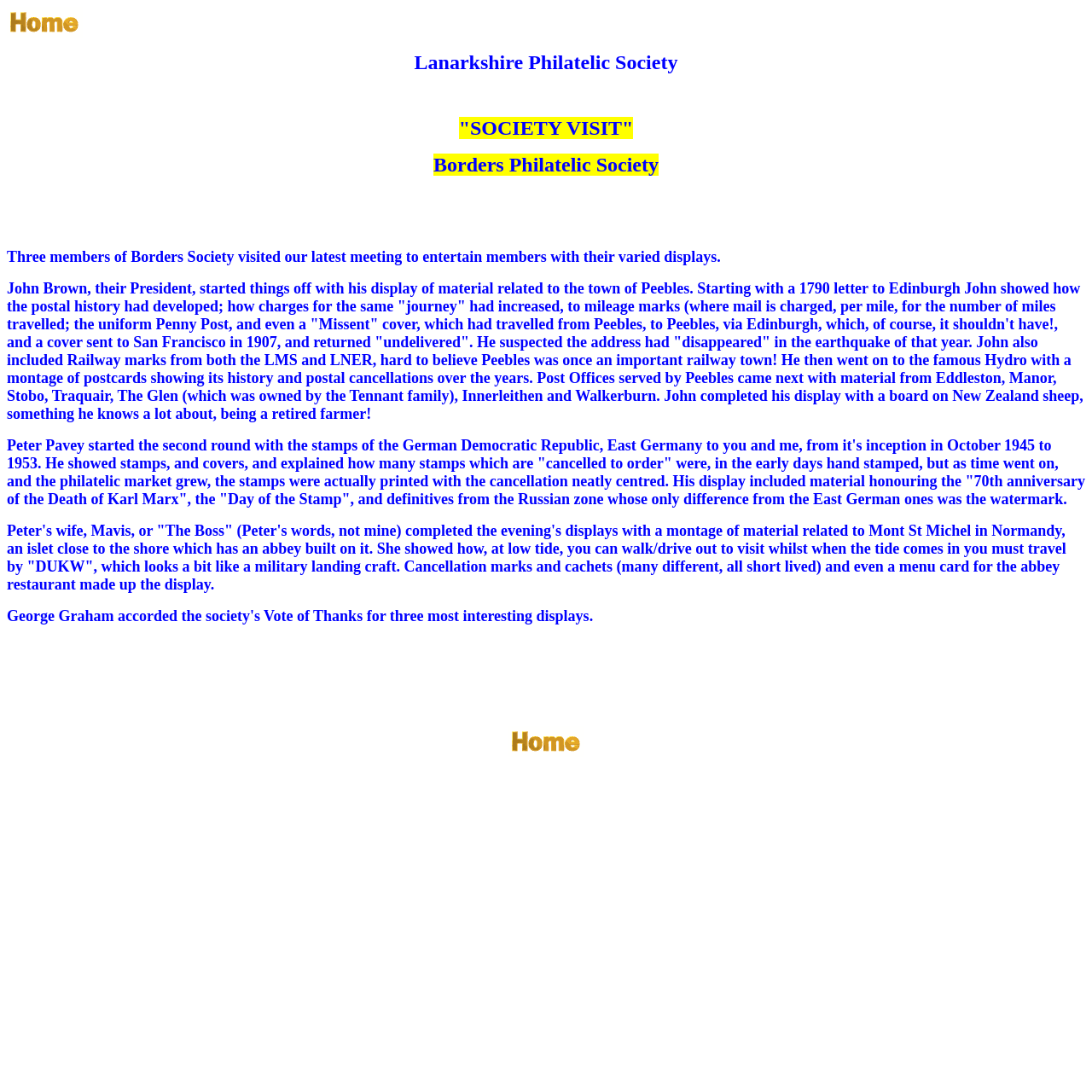Provide a thorough and detailed response to the question by examining the image: 
What was the time period of the stamps shown by Peter Pavey?

Peter Pavey showed stamps and covers of the German Democratic Republic, East Germany, from its inception in October 1945 to 1953, including material honouring the '70th anniversary of the Death of Karl Marx' and definitives from the Russian zone.